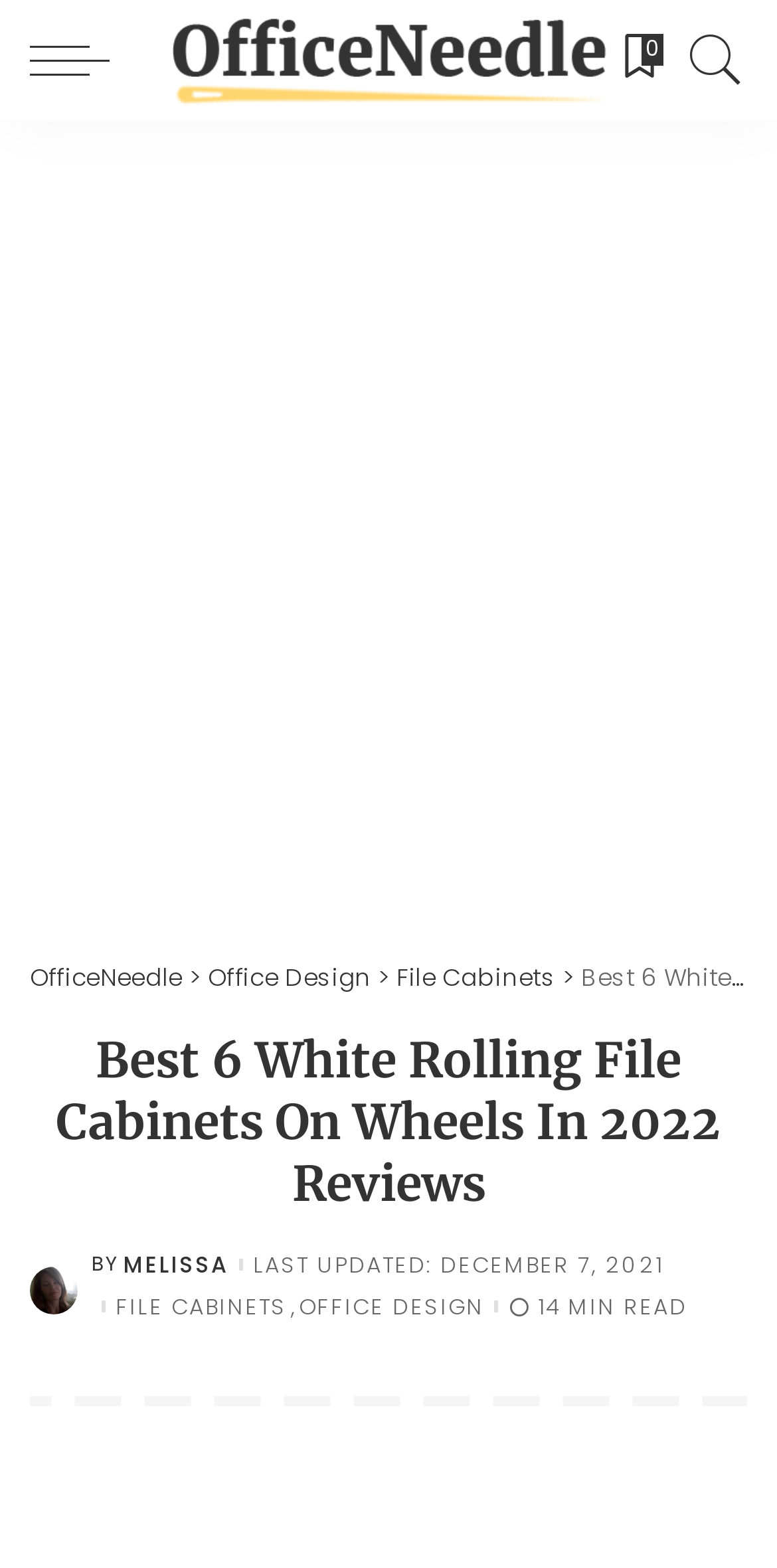Identify the bounding box coordinates of the clickable region required to complete the instruction: "read the post by Melissa". The coordinates should be given as four float numbers within the range of 0 and 1, i.e., [left, top, right, bottom].

[0.038, 0.808, 0.1, 0.839]